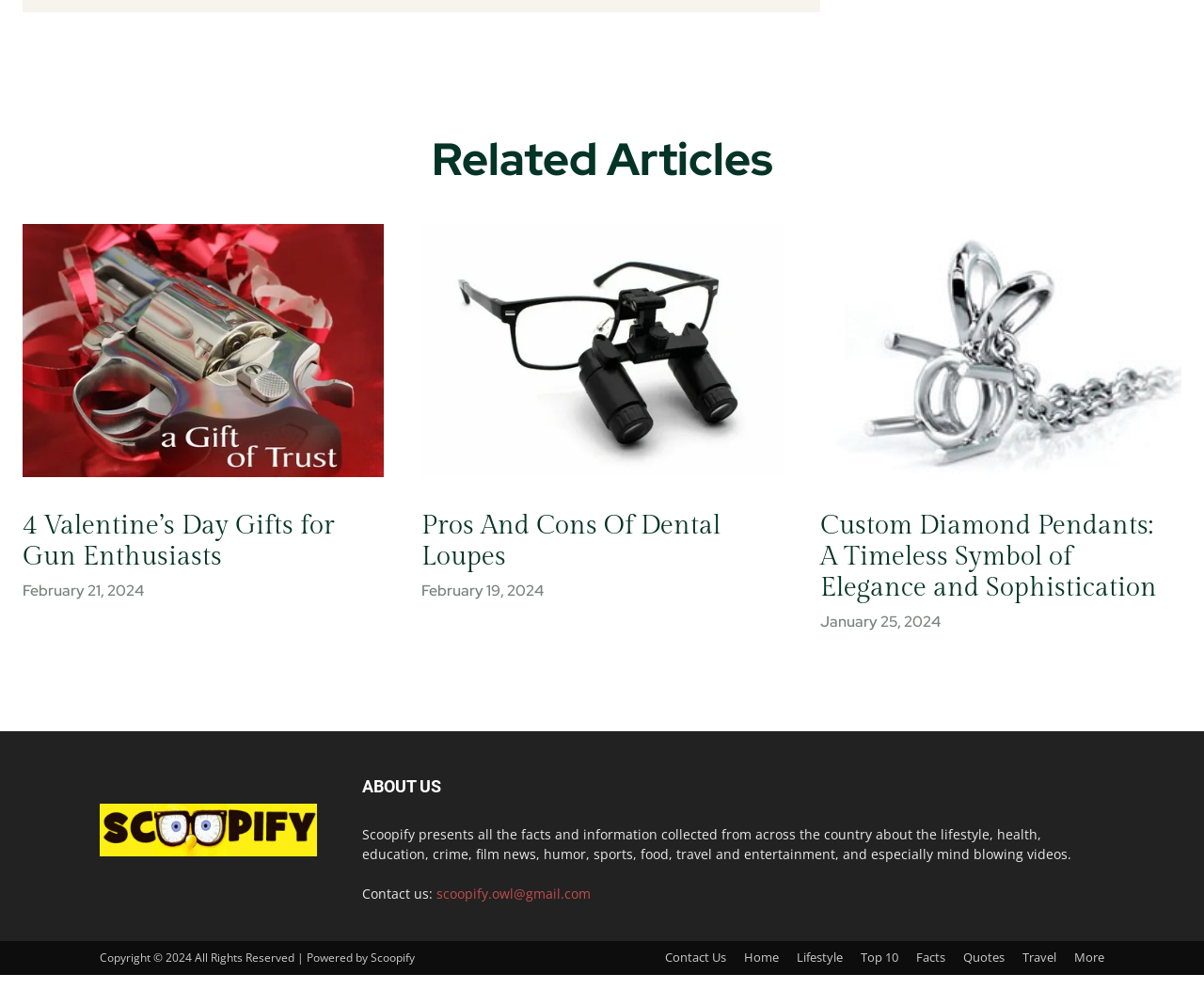Determine the bounding box coordinates in the format (top-left x, top-left y, bottom-right x, bottom-right y). Ensure all values are floating point numbers between 0 and 1. Identify the bounding box of the UI element described by: Contact Us

[0.552, 0.974, 0.603, 0.991]